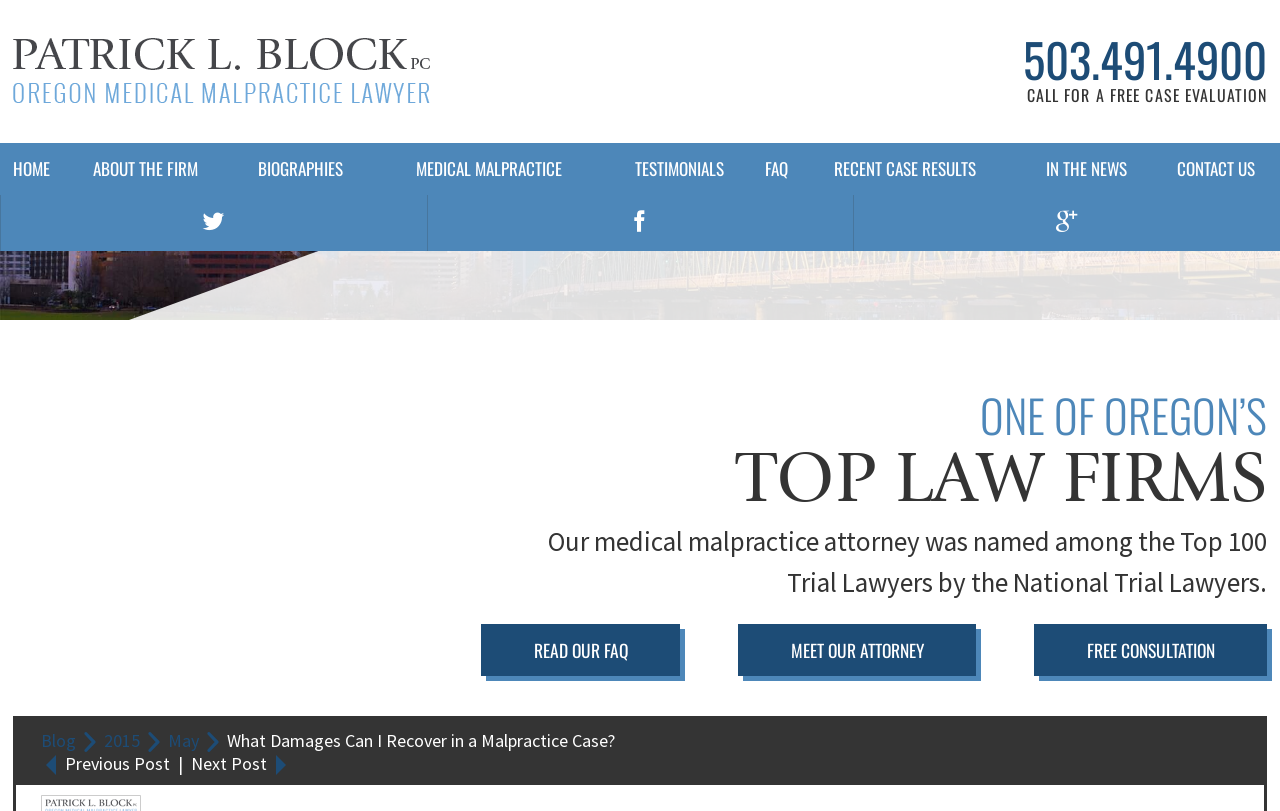Bounding box coordinates are specified in the format (top-left x, top-left y, bottom-right x, bottom-right y). All values are floating point numbers bounded between 0 and 1. Please provide the bounding box coordinate of the region this sentence describes: About The Firm

[0.057, 0.176, 0.171, 0.241]